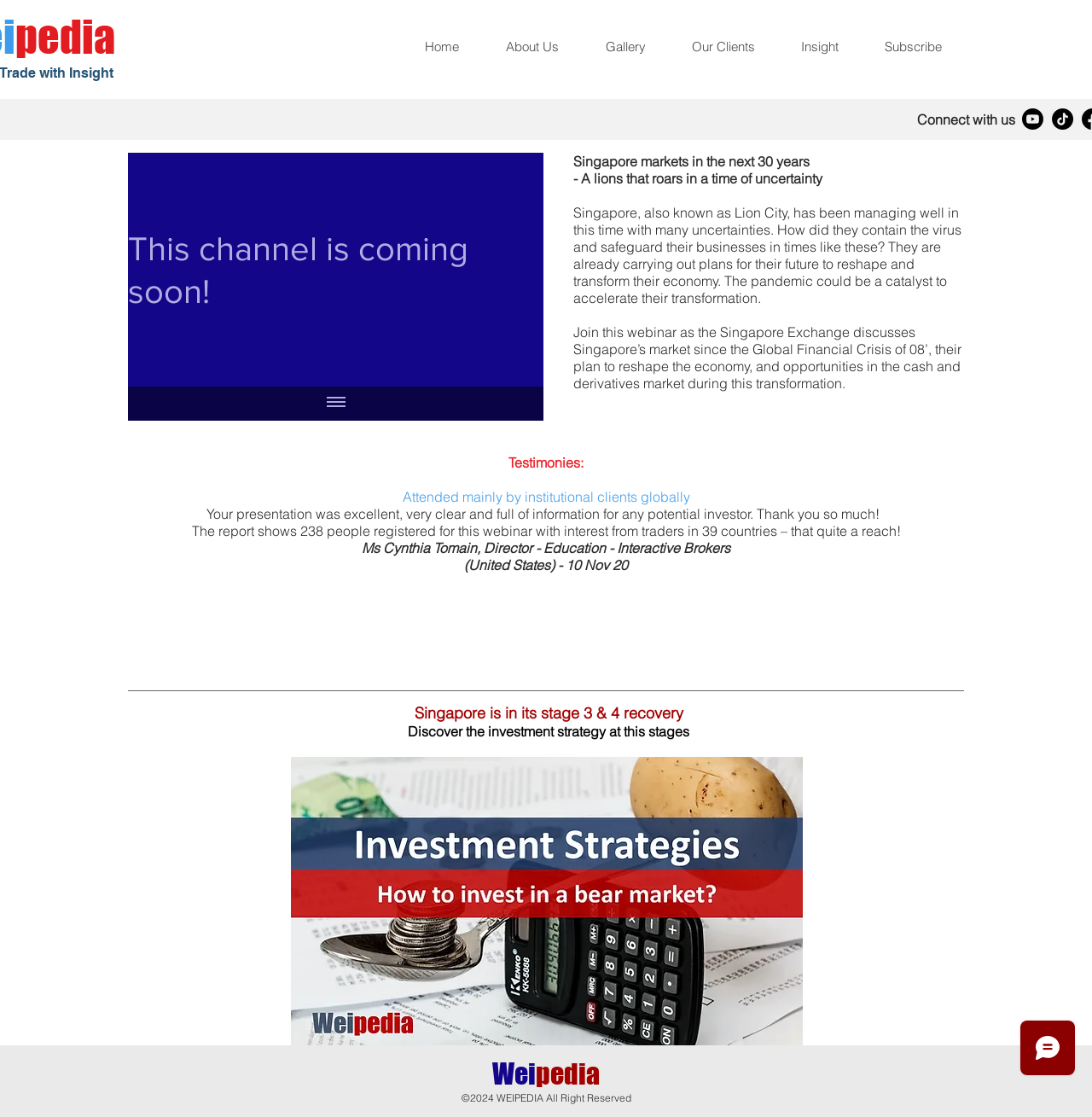Please identify the webpage's heading and generate its text content.

Connect with us